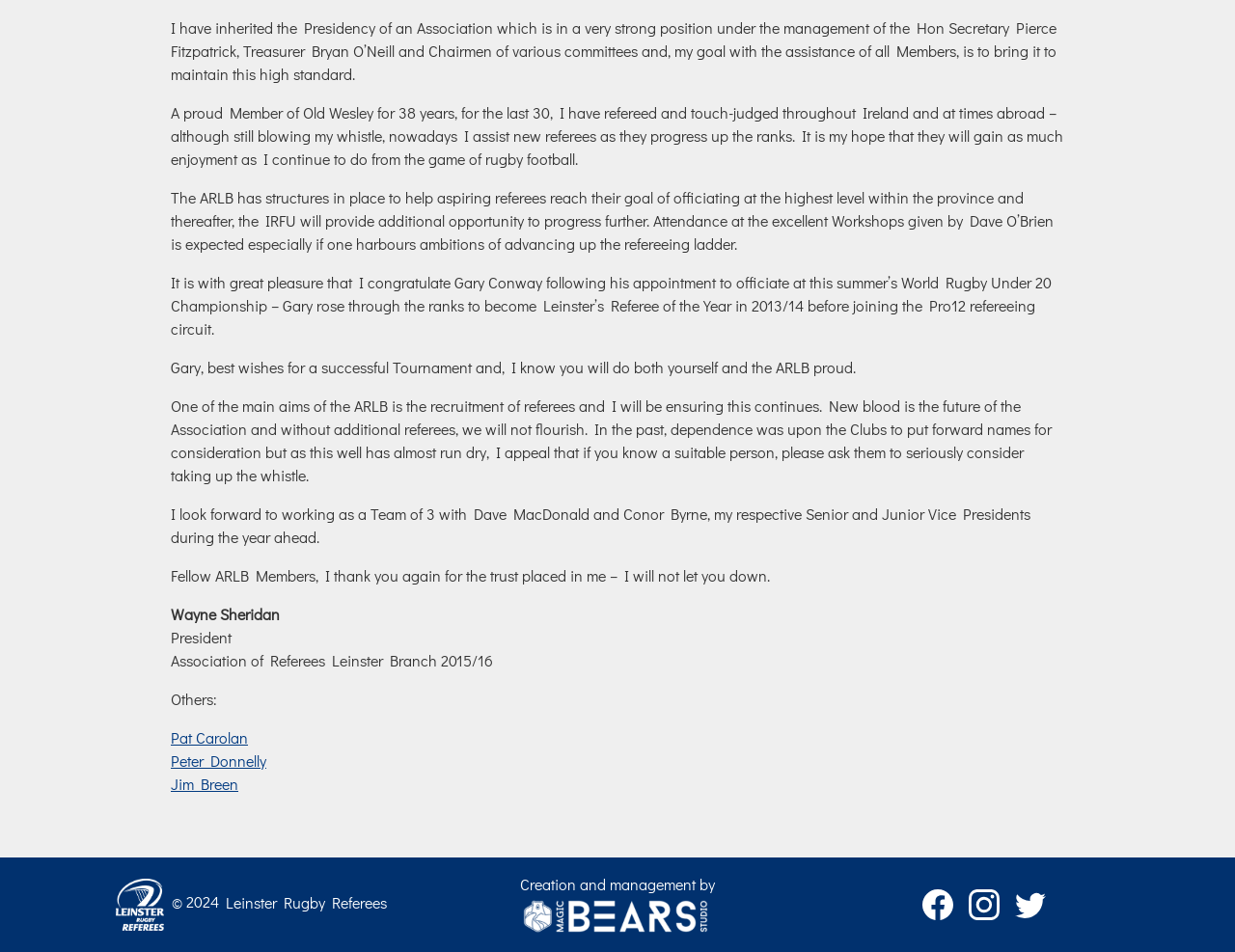Provide a single word or phrase answer to the question: 
Who is the President of the Association of Referees Leinster Branch?

Wayne Sheridan